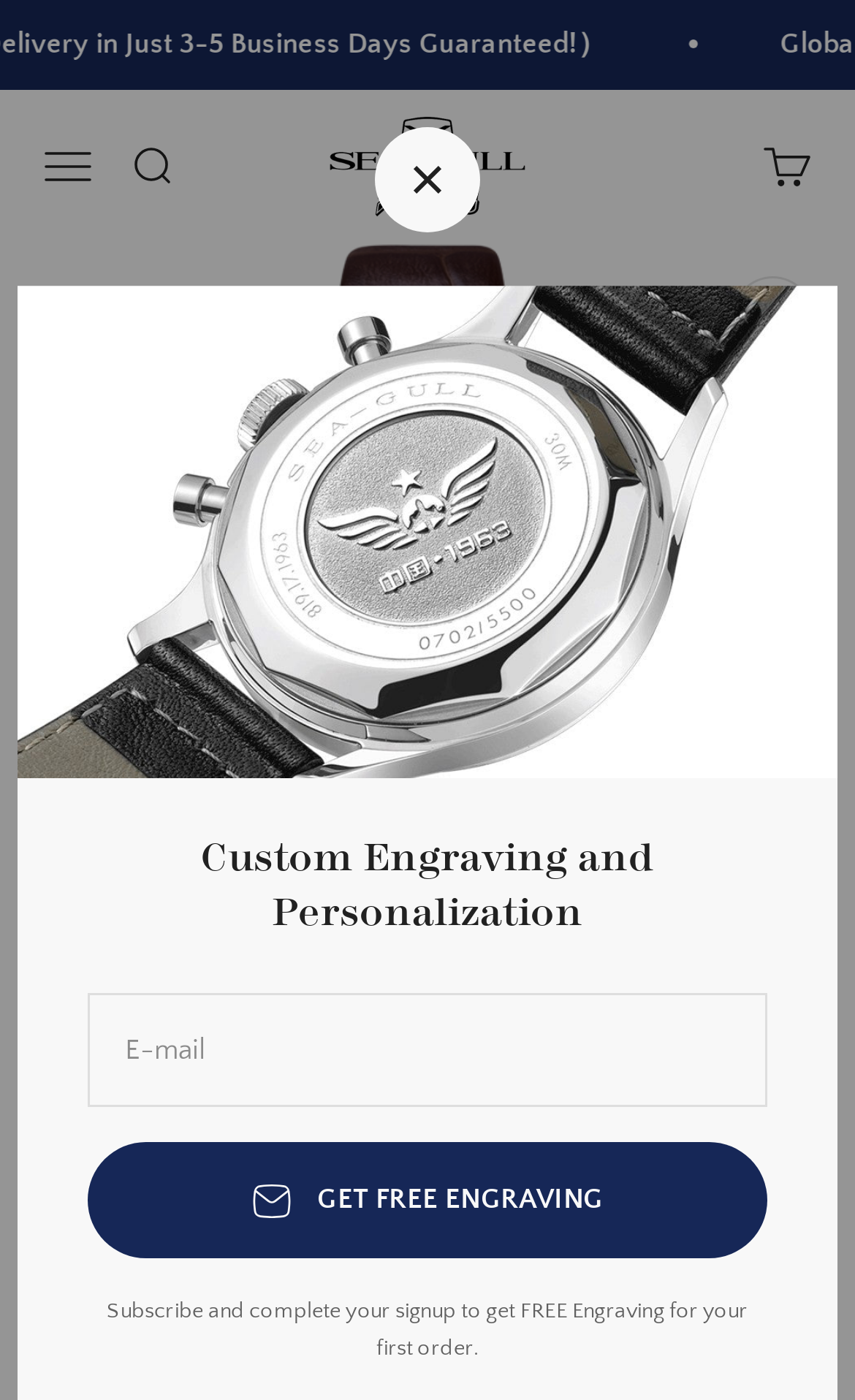Determine the bounding box coordinates of the element that should be clicked to execute the following command: "Get free engraving".

[0.103, 0.816, 0.897, 0.899]